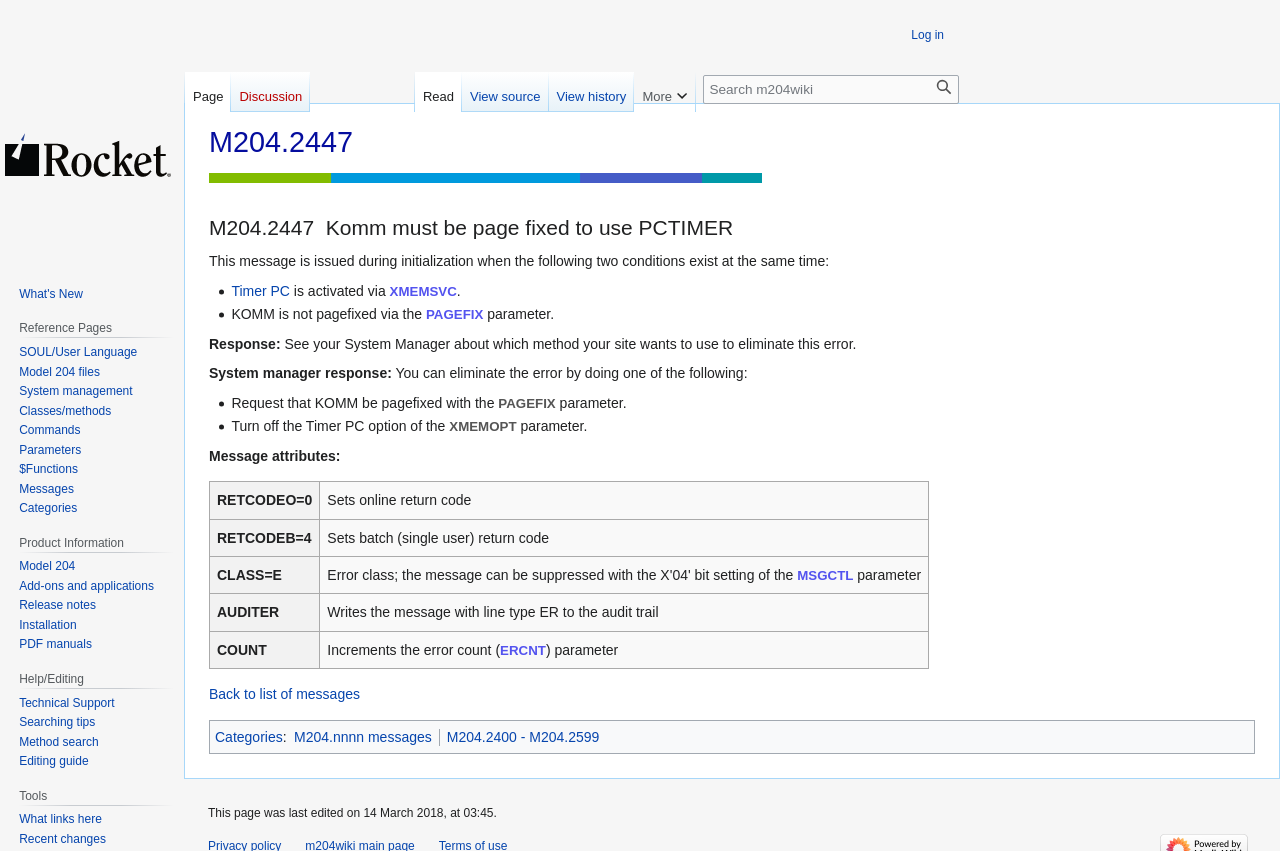Using the provided element description, identify the bounding box coordinates as (top-left x, top-left y, bottom-right x, bottom-right y). Ensure all values are between 0 and 1. Description: SOUL/User Language

[0.015, 0.406, 0.107, 0.422]